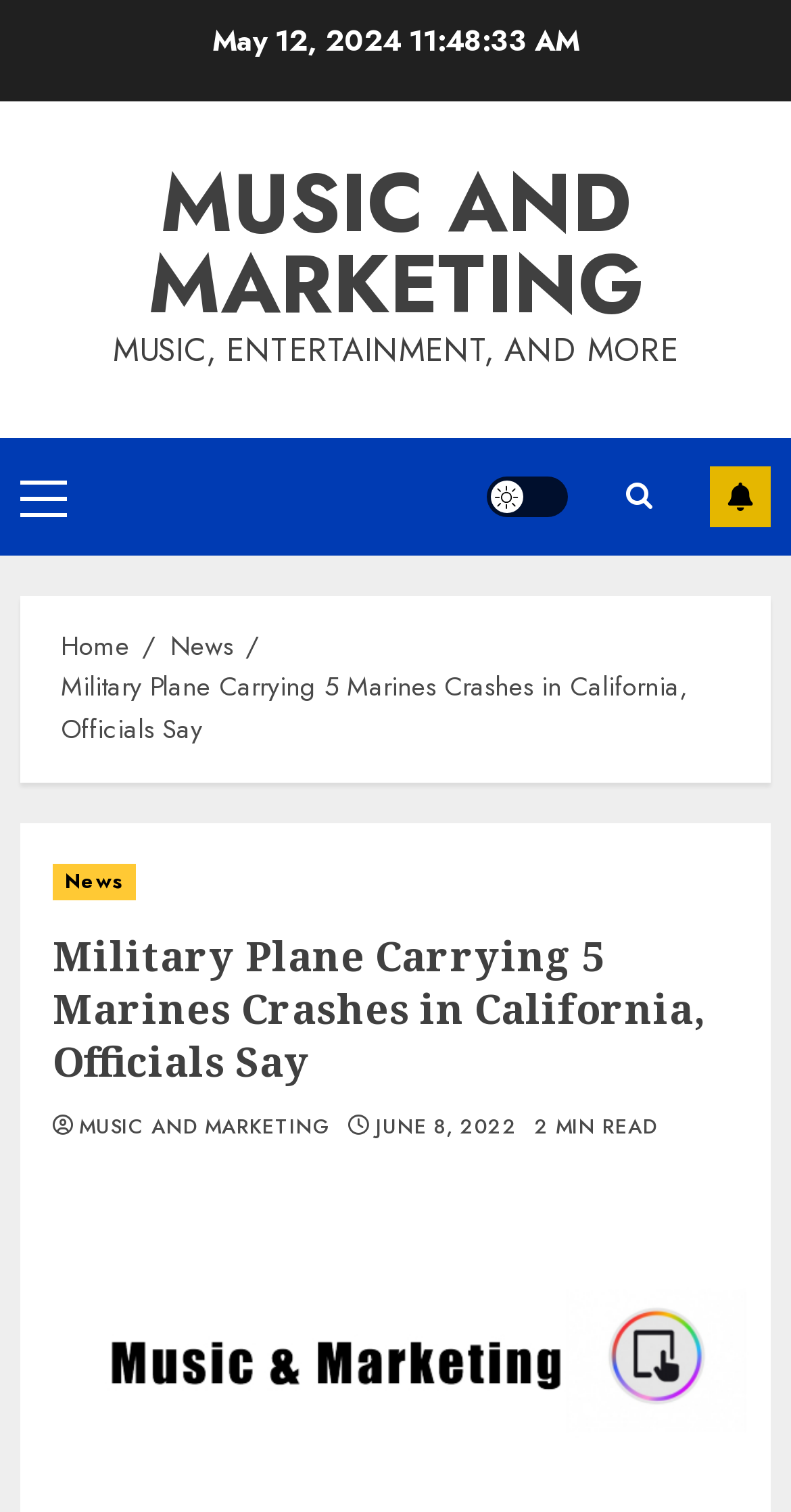How many minutes does it take to read the article?
Please look at the screenshot and answer using one word or phrase.

2